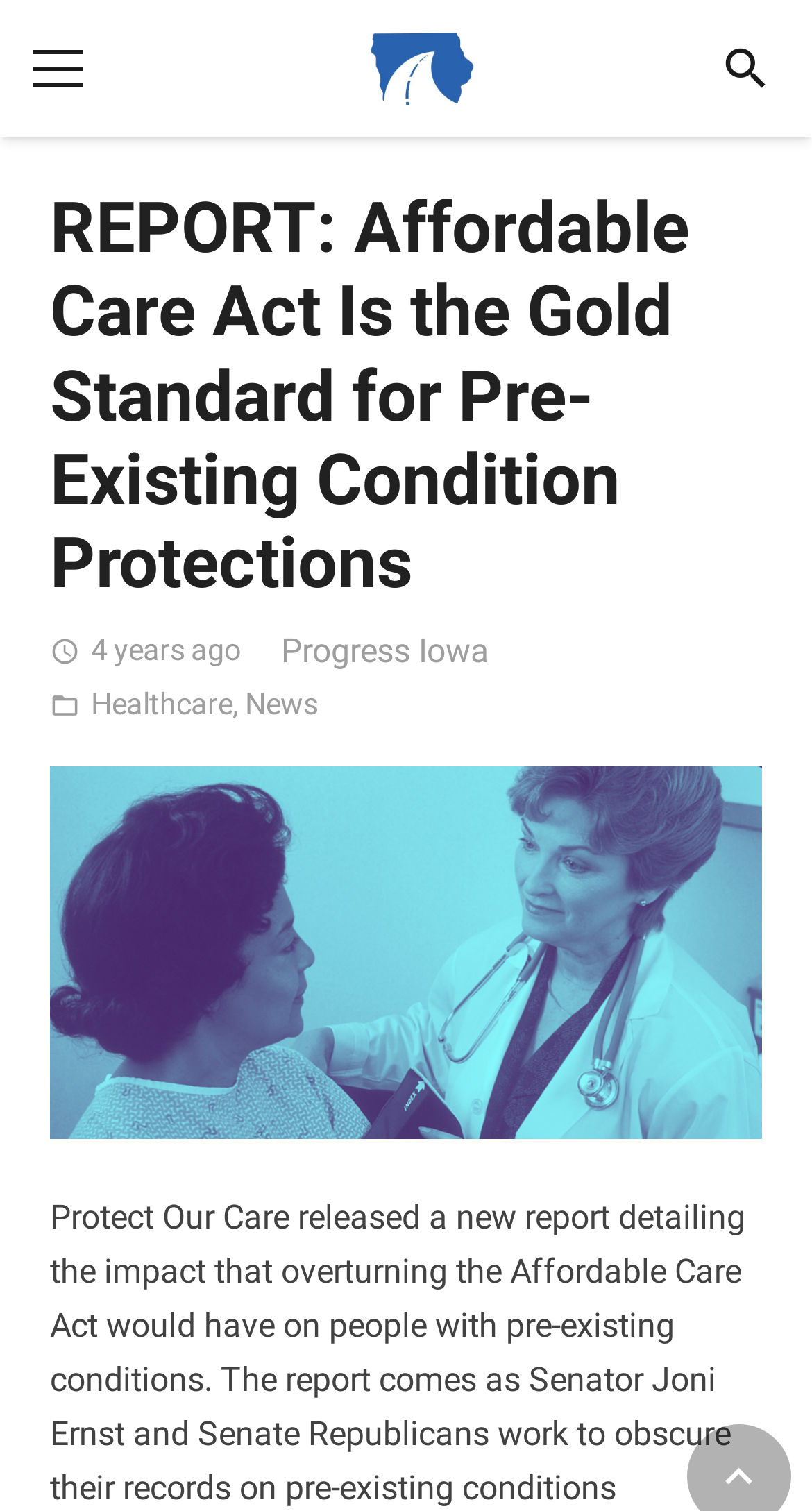What is the name of the organization that released the report?
From the image, provide a succinct answer in one word or a short phrase.

Progress Iowa